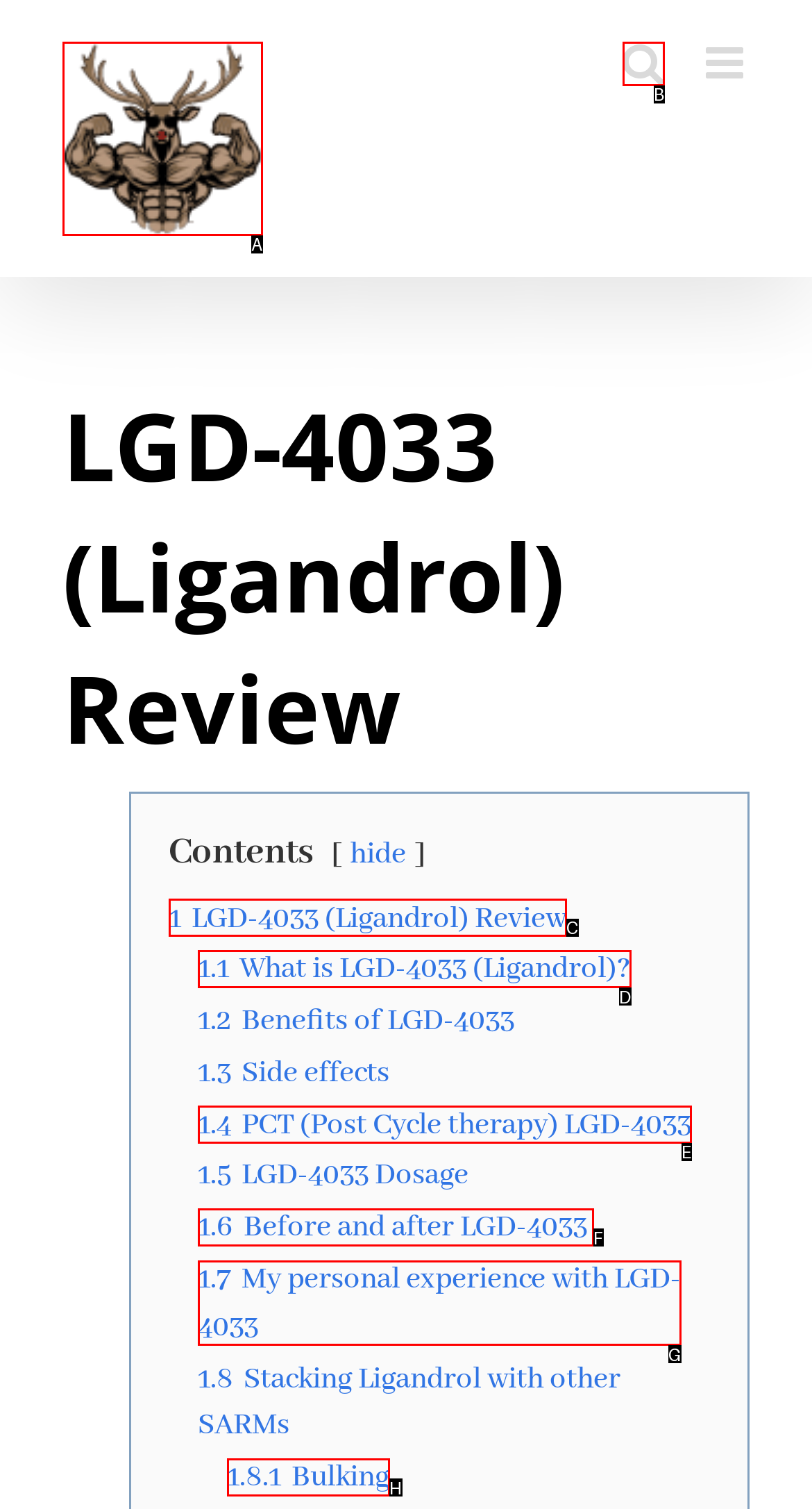Match the description to the correct option: 1 LGD-4033 (Ligandrol) Review
Provide the letter of the matching option directly.

C